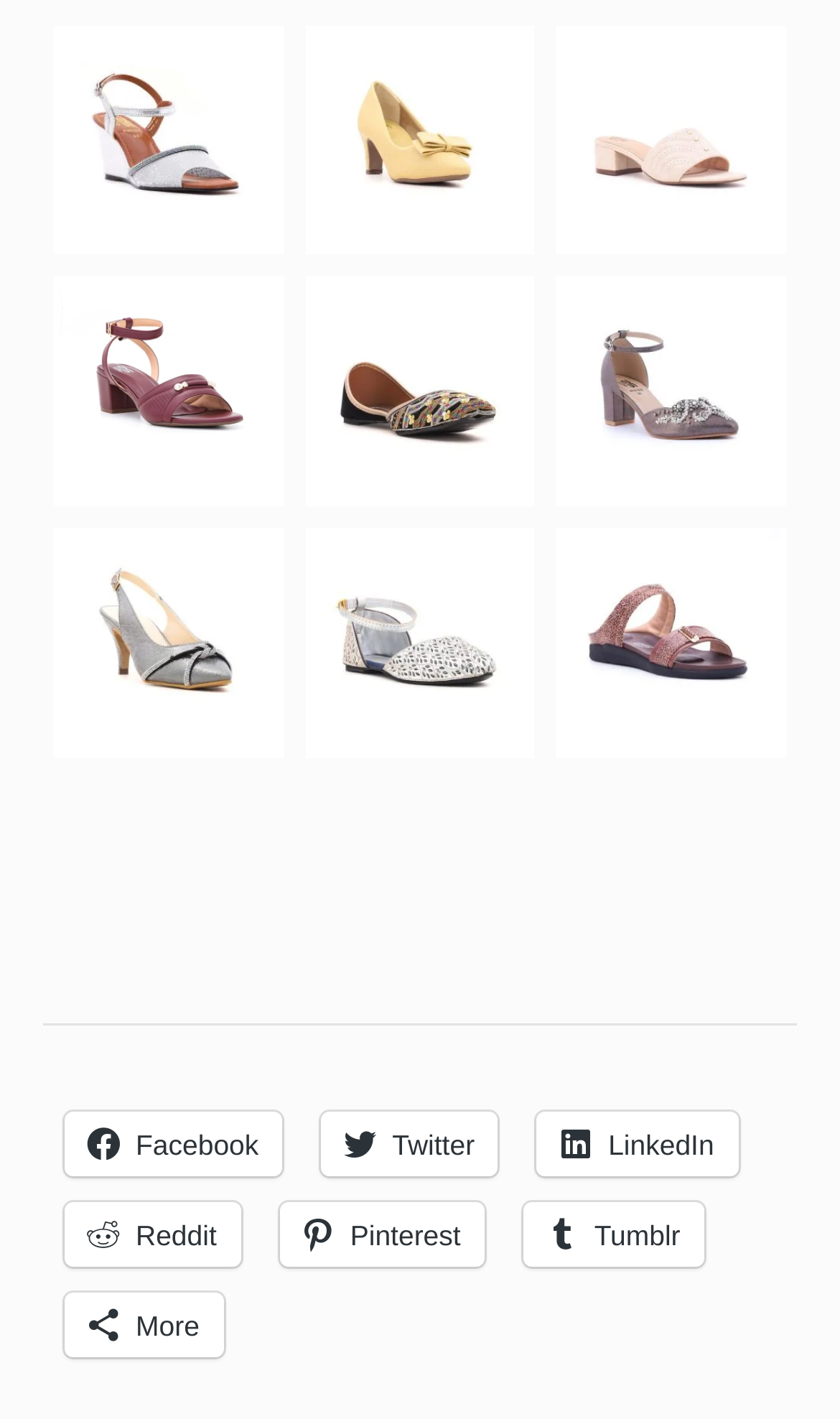Identify the bounding box coordinates of the element that should be clicked to fulfill this task: "Click the LinkedIn link". The coordinates should be provided as four float numbers between 0 and 1, i.e., [left, top, right, bottom].

[0.639, 0.783, 0.878, 0.829]